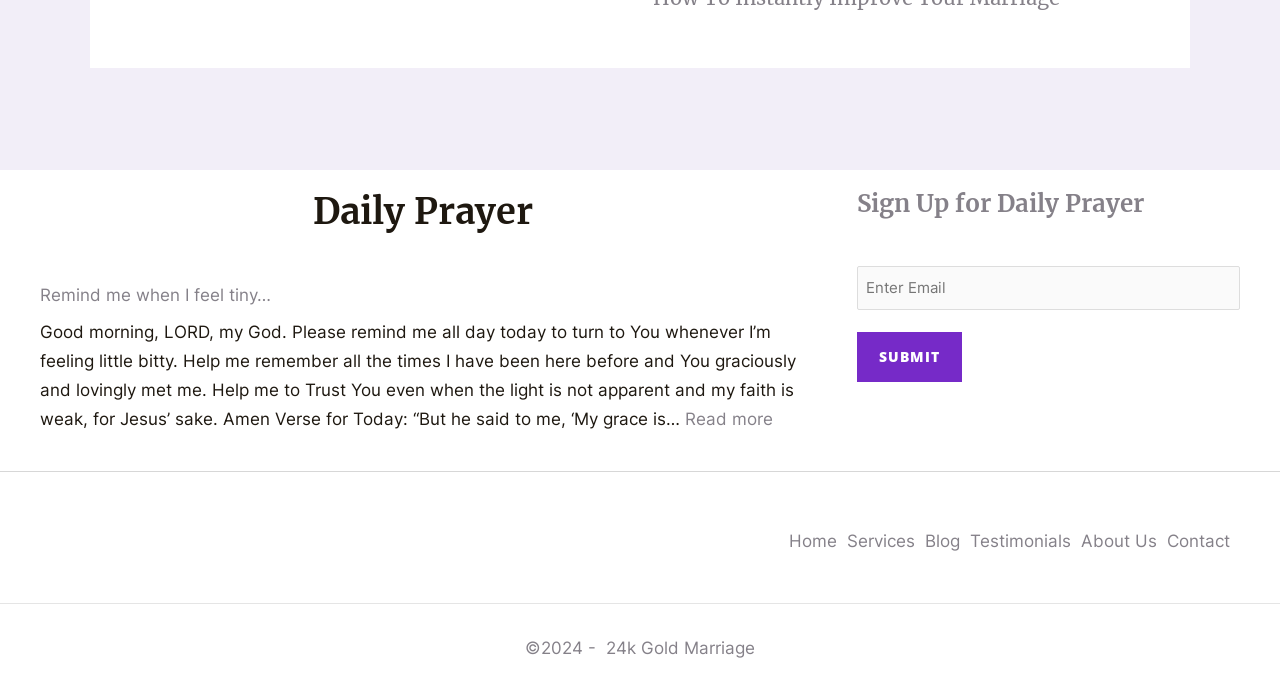Please locate the bounding box coordinates of the element that needs to be clicked to achieve the following instruction: "Click on the 'About Us' link in the footer menu". The coordinates should be four float numbers between 0 and 1, i.e., [left, top, right, bottom].

[0.845, 0.753, 0.912, 0.809]